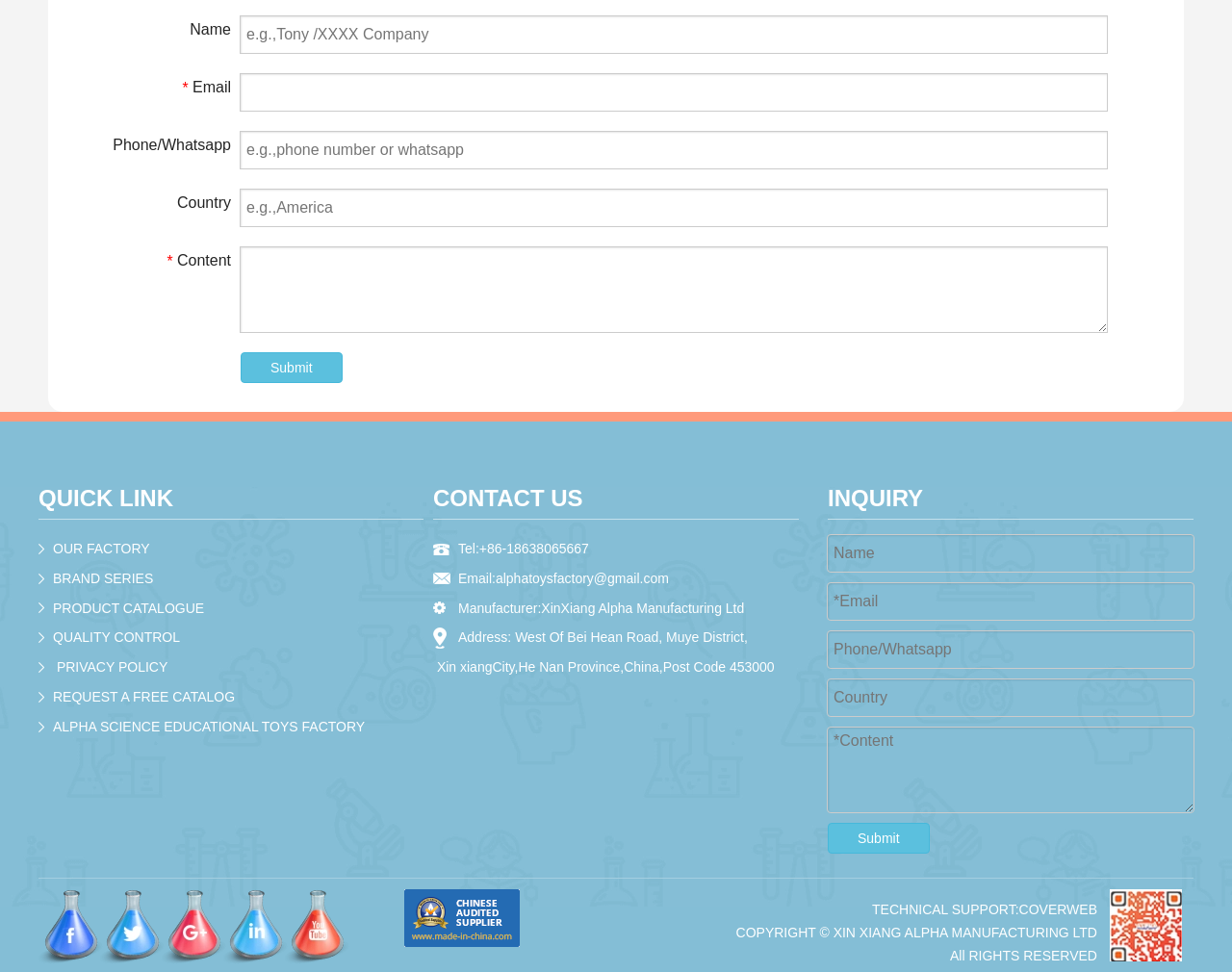Determine the bounding box coordinates of the clickable area required to perform the following instruction: "Search for something". The coordinates should be represented as four float numbers between 0 and 1: [left, top, right, bottom].

None